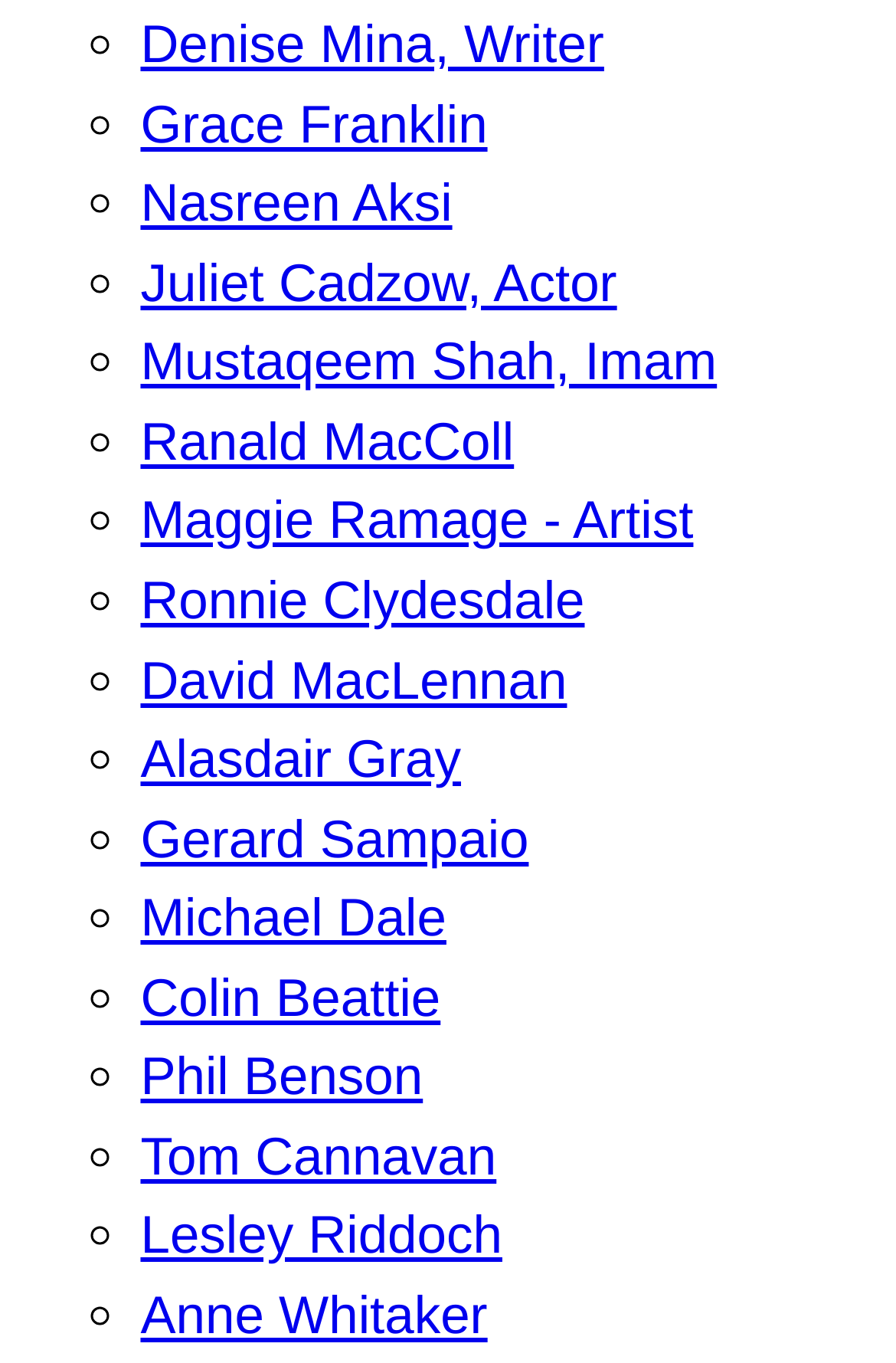Provide a short answer to the following question with just one word or phrase: What is the name of the first person listed?

Denise Mina